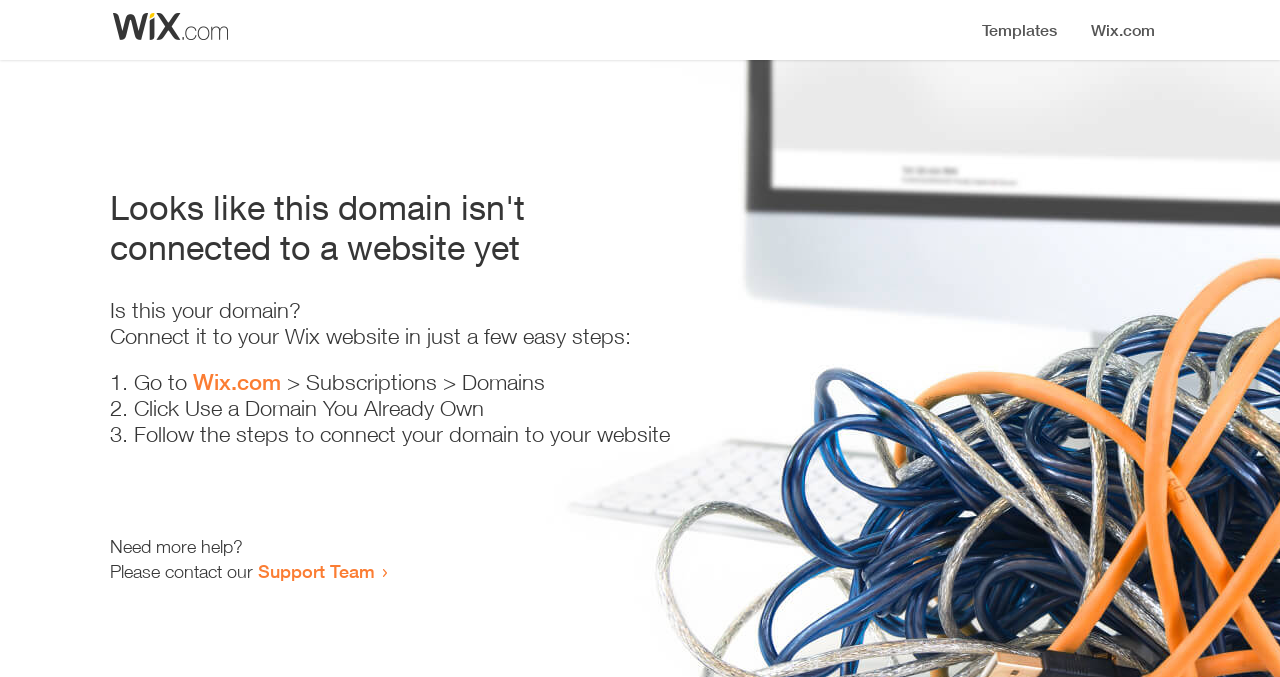What is the purpose of the webpage?
Please provide a comprehensive answer based on the information in the image.

The webpage appears to be a guide for connecting a domain to a website, providing step-by-step instructions and support contact information, indicating that its purpose is to assist users in connecting their domains.